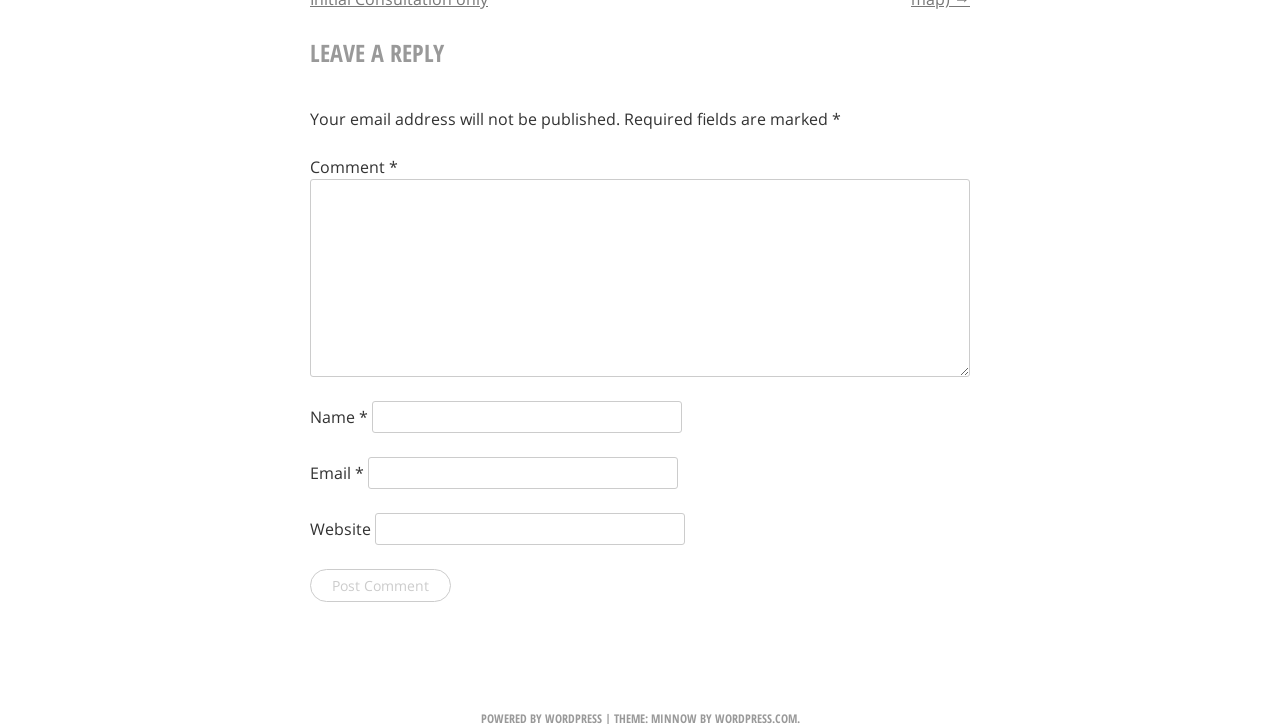Using the provided element description, identify the bounding box coordinates as (top-left x, top-left y, bottom-right x, bottom-right y). Ensure all values are between 0 and 1. Description: parent_node: Email * aria-describedby="email-notes" name="email"

[0.288, 0.632, 0.53, 0.676]